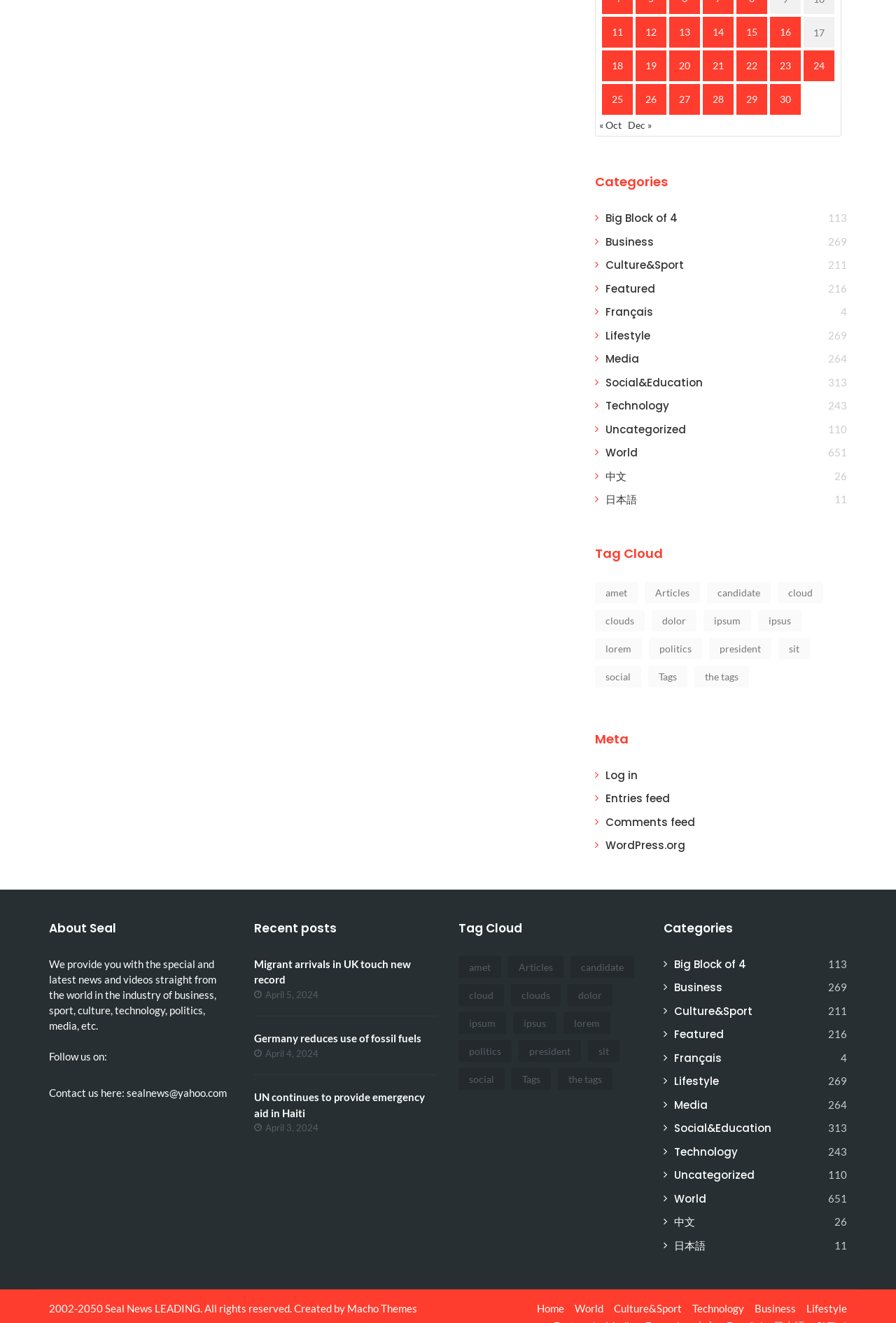Find the bounding box coordinates for the HTML element described as: "Environment". The coordinates should consist of four float values between 0 and 1, i.e., [left, top, right, bottom].

None